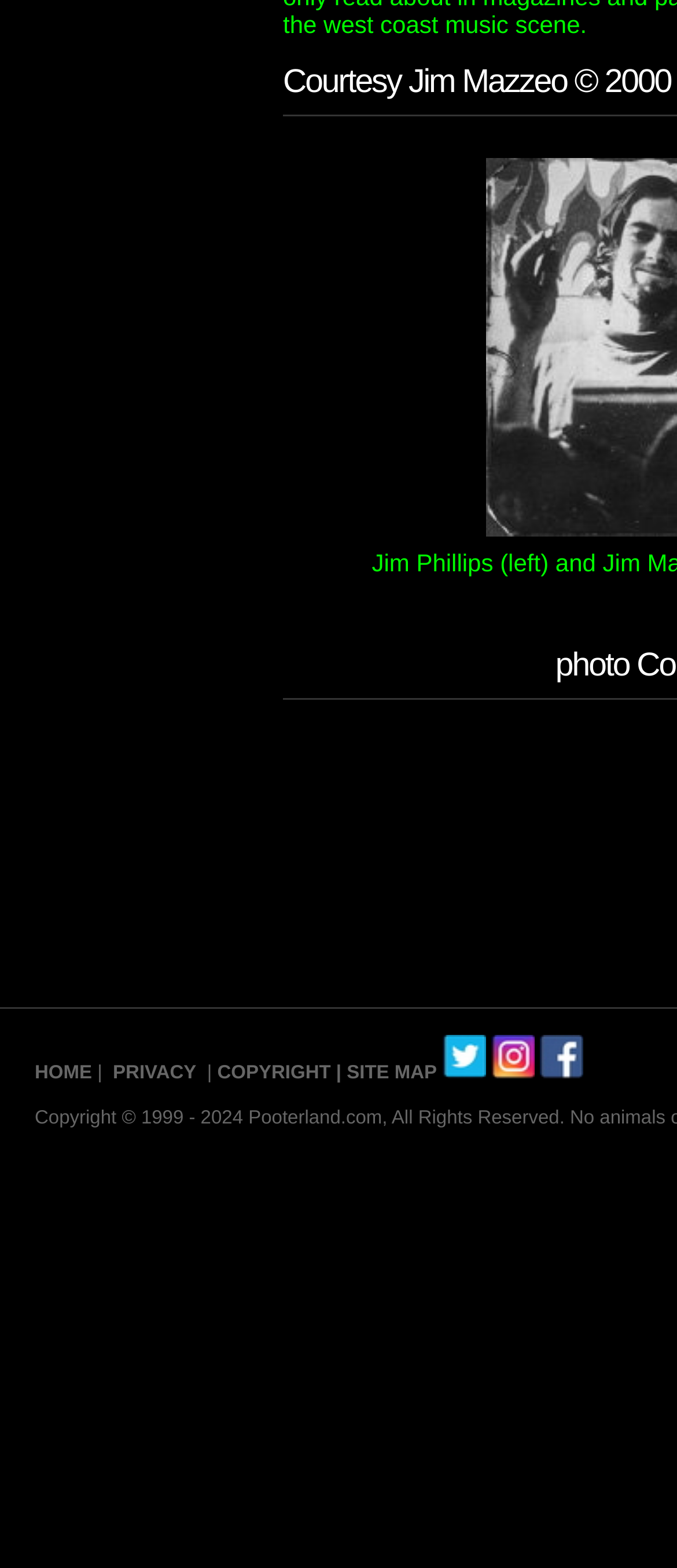Provide the bounding box coordinates for the specified HTML element described in this description: "HOME". The coordinates should be four float numbers ranging from 0 to 1, in the format [left, top, right, bottom].

[0.051, 0.678, 0.136, 0.691]